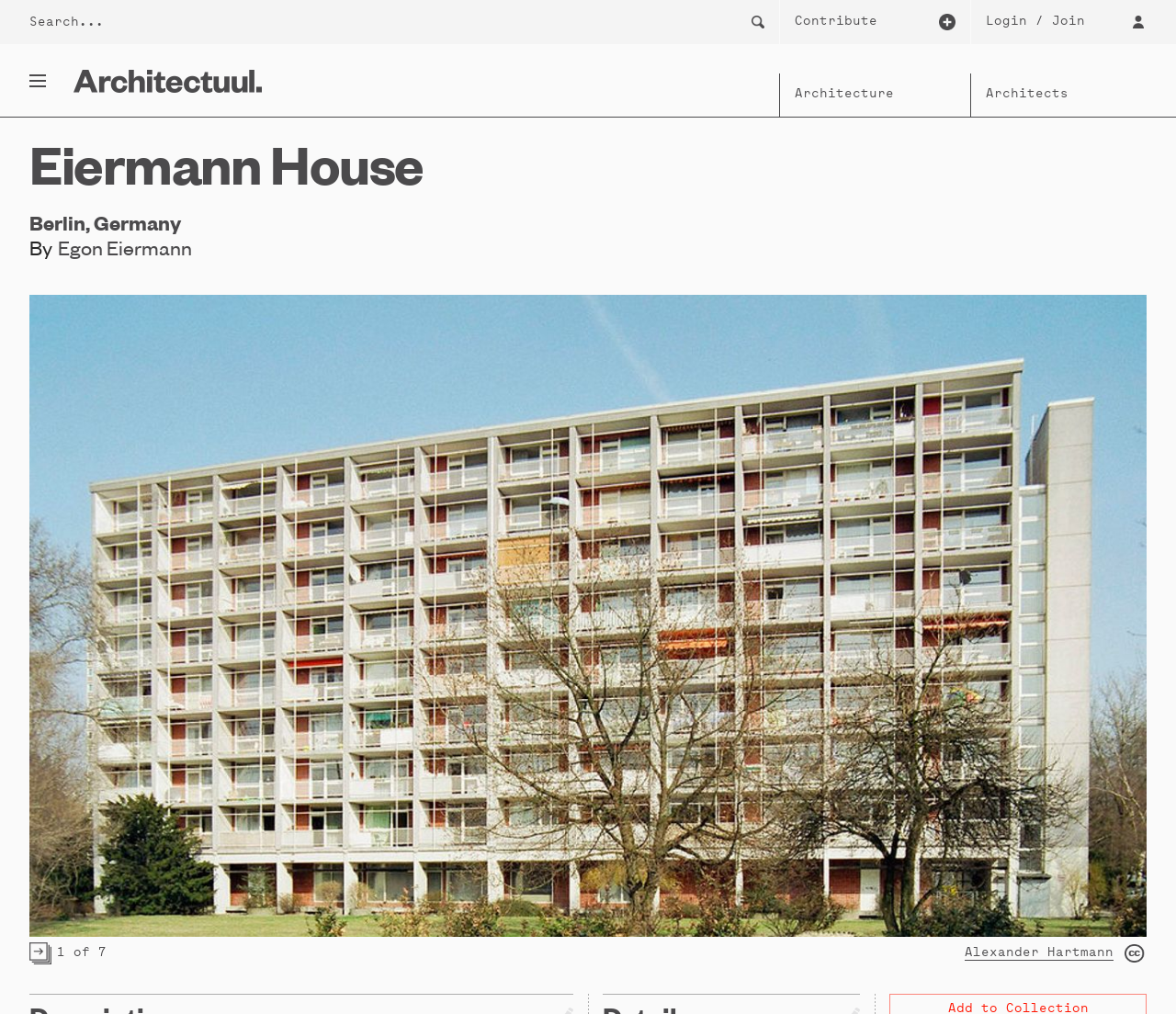Utilize the information from the image to answer the question in detail:
Who is the architect of the Eiermann House?

I found the answer by looking at the link element with the text 'Egon Eiermann' which is located below the static text element 'Berlin, Germany', indicating that this person is the architect of the house.